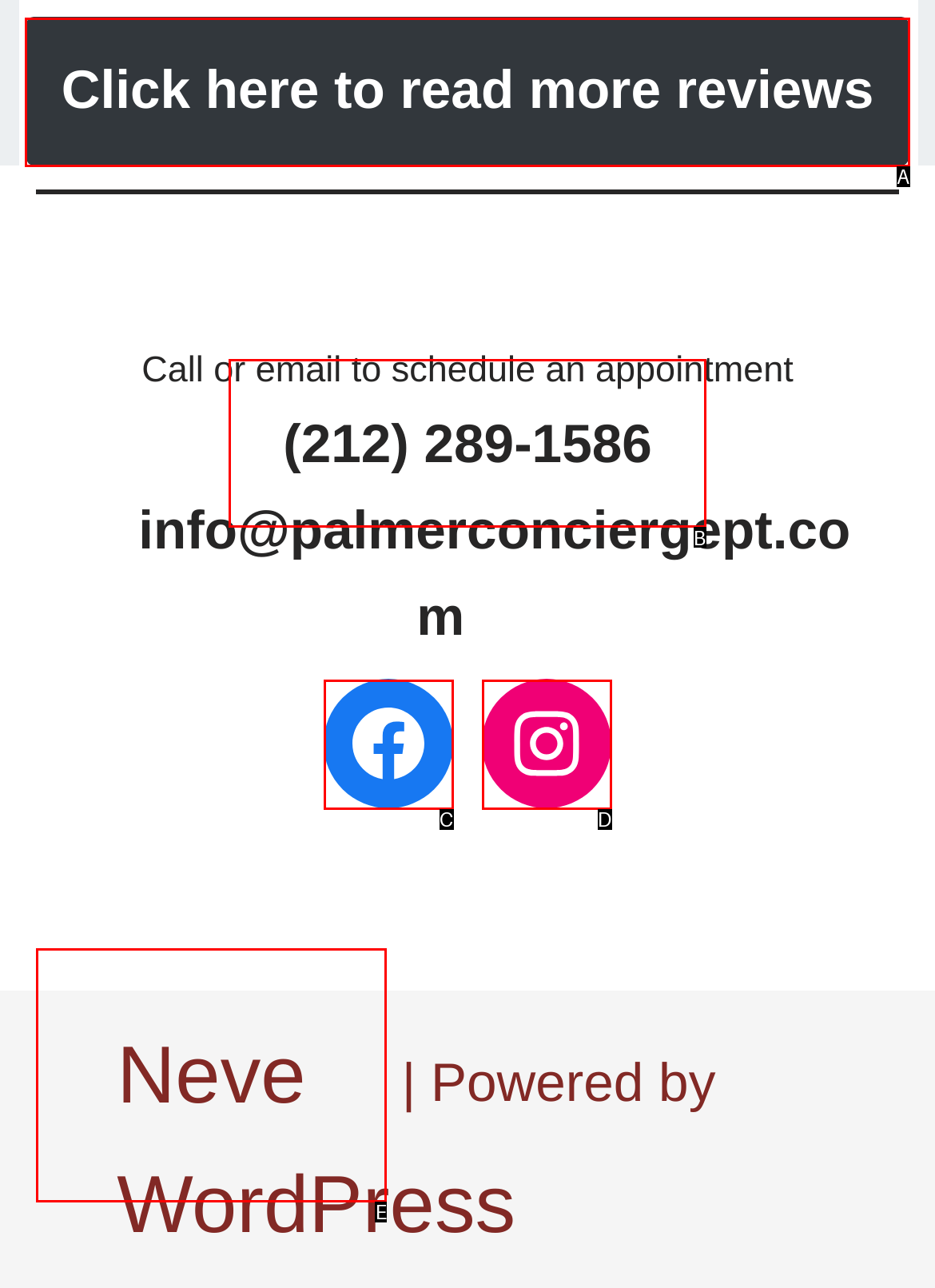Match the description: Facebook to the correct HTML element. Provide the letter of your choice from the given options.

C